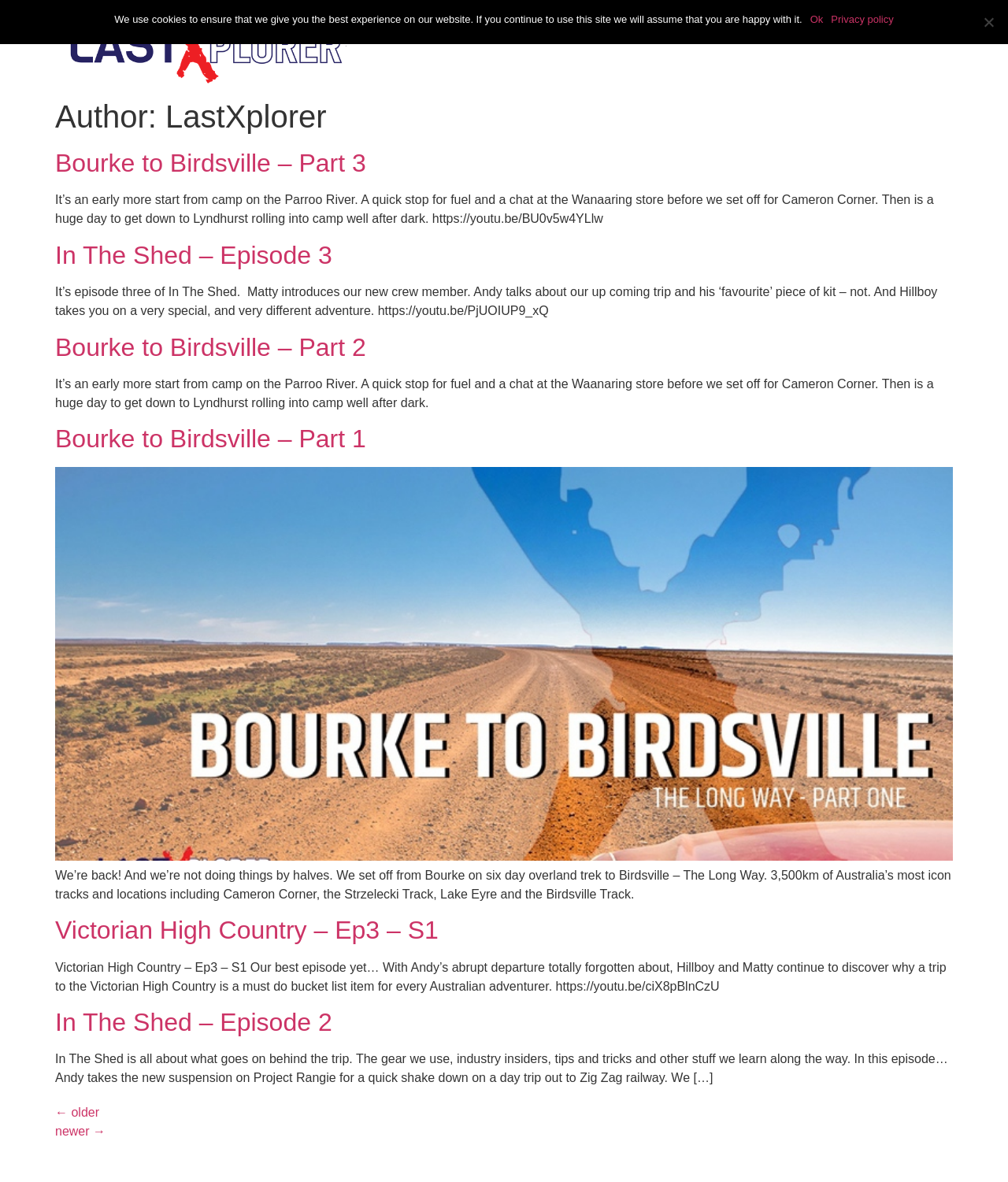Determine the bounding box coordinates for the area that needs to be clicked to fulfill this task: "Contact Us". The coordinates must be given as four float numbers between 0 and 1, i.e., [left, top, right, bottom].

[0.727, 0.007, 0.82, 0.037]